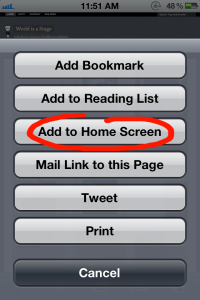What is the purpose of the 'Add to Home Screen' option?
Refer to the image and provide a thorough answer to the question.

The purpose of the 'Add to Home Screen' option is to allow users to create a quick-access icon on their device, making it easy to access a specific webpage from their home screen.